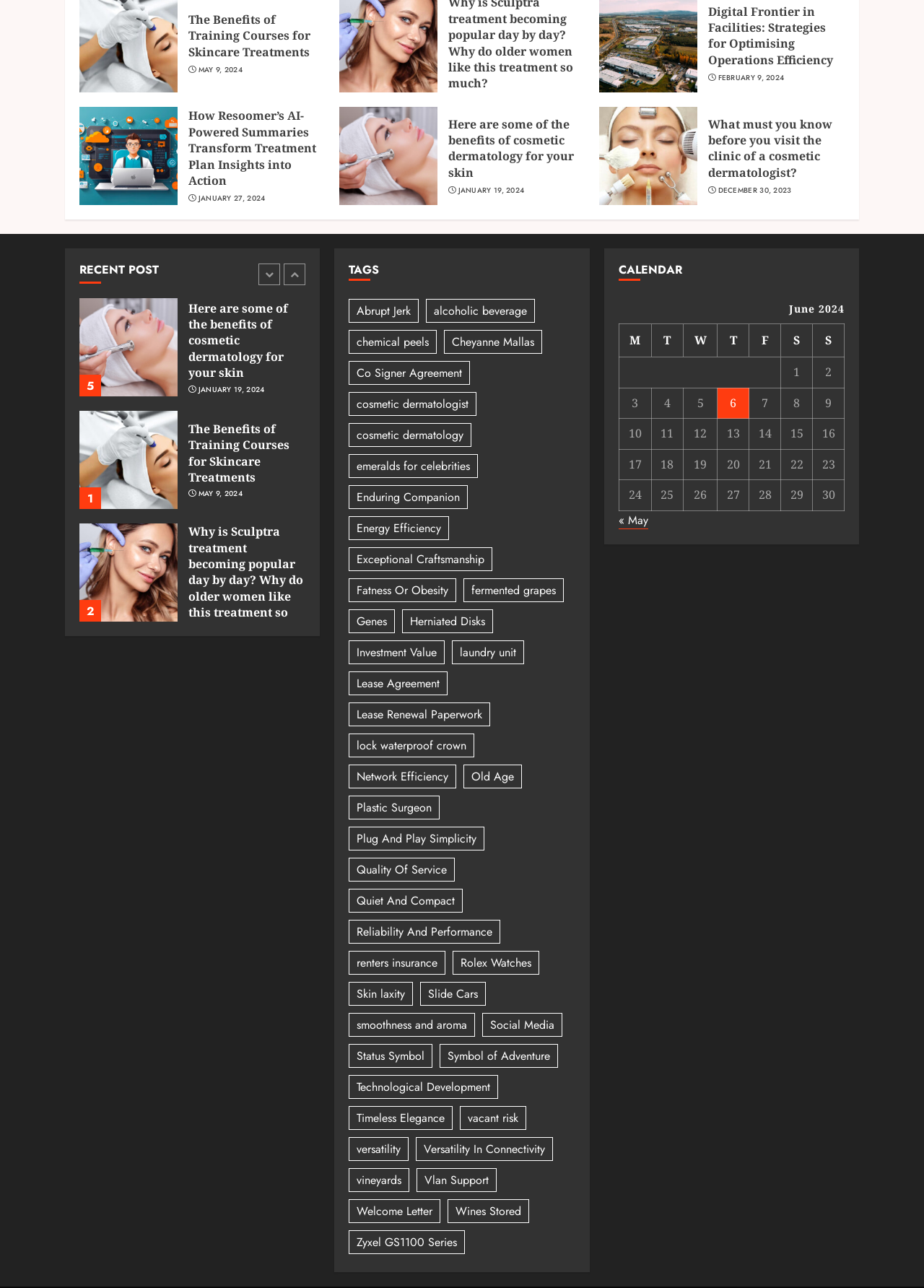Please identify the bounding box coordinates of the region to click in order to complete the task: "Click on the 'Here are some of the benefits of cosmetic dermatology for your skin' link". The coordinates must be four float numbers between 0 and 1, specified as [left, top, right, bottom].

[0.204, 0.15, 0.287, 0.158]